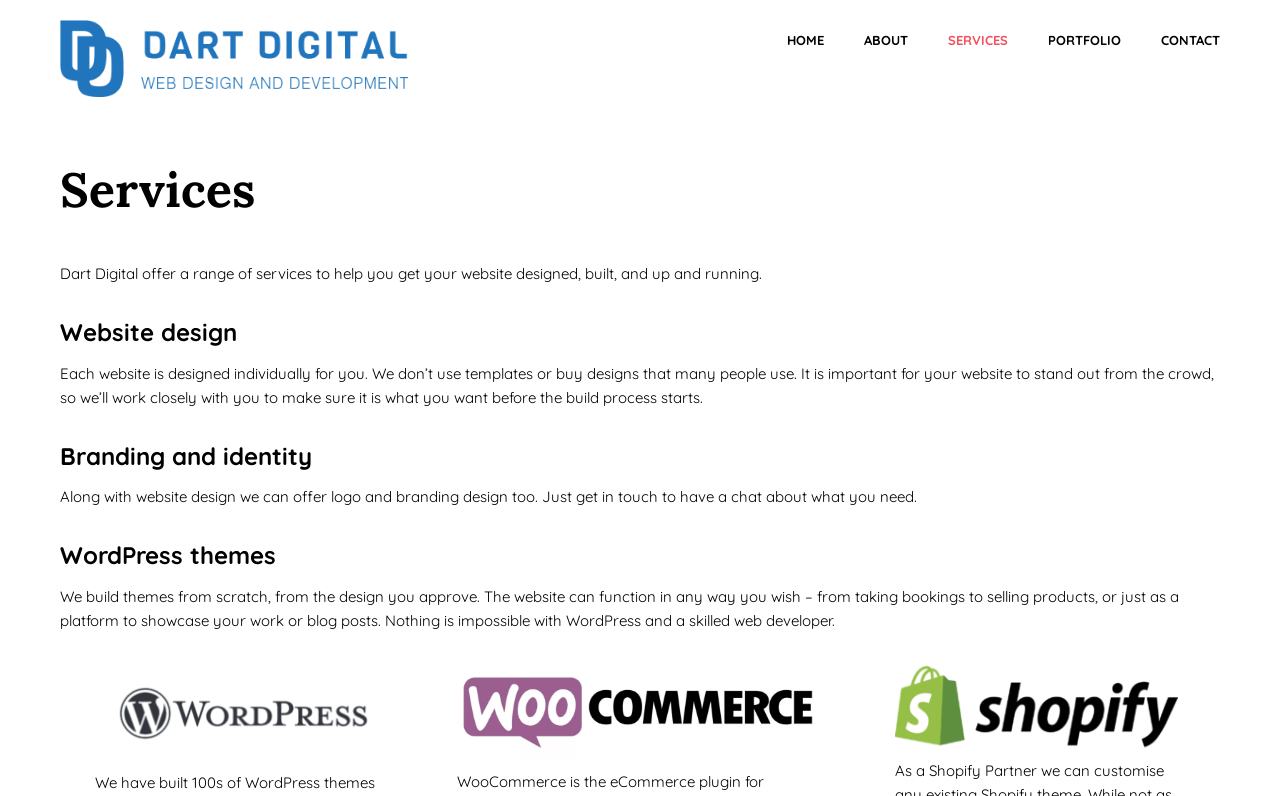Convey a detailed summary of the webpage, mentioning all key elements.

The webpage is about Dart Digital, a company that offers various services related to website design, branding, and development. At the top left corner, there is a logo of Dart Digital, accompanied by a link to the company's homepage. 

To the right of the logo, there is a navigation menu with five links: HOME, ABOUT, SERVICES, PORTFOLIO, and CONTACT. 

Below the navigation menu, there is a header section with a heading that reads "Services". 

Under the header section, there is a brief introduction to Dart Digital's services, stating that they offer a range of services to help clients get their website designed, built, and up and running. 

Following the introduction, there are three sections, each with a heading and a brief description. The first section is about website design, emphasizing that each website is designed individually for the client. The second section is about branding and identity, mentioning that they also offer logo and branding design services. The third section is about WordPress themes, explaining that they build custom themes from scratch based on the client's approved design.

At the bottom of the page, there is an image, likely an example of a WordPress theme or a website design, but its exact content is not specified.